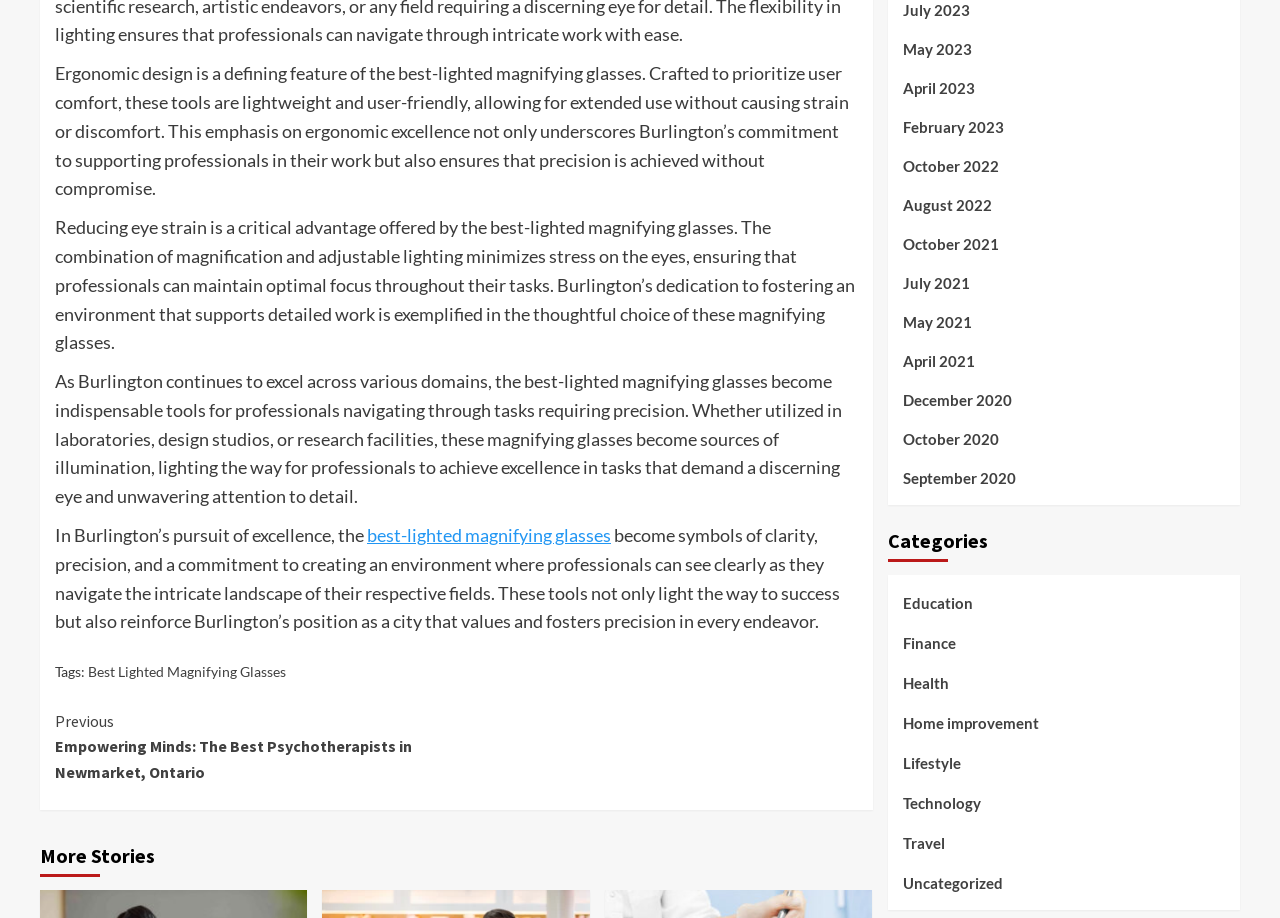Identify and provide the bounding box for the element described by: "May 2023".

[0.705, 0.04, 0.957, 0.083]